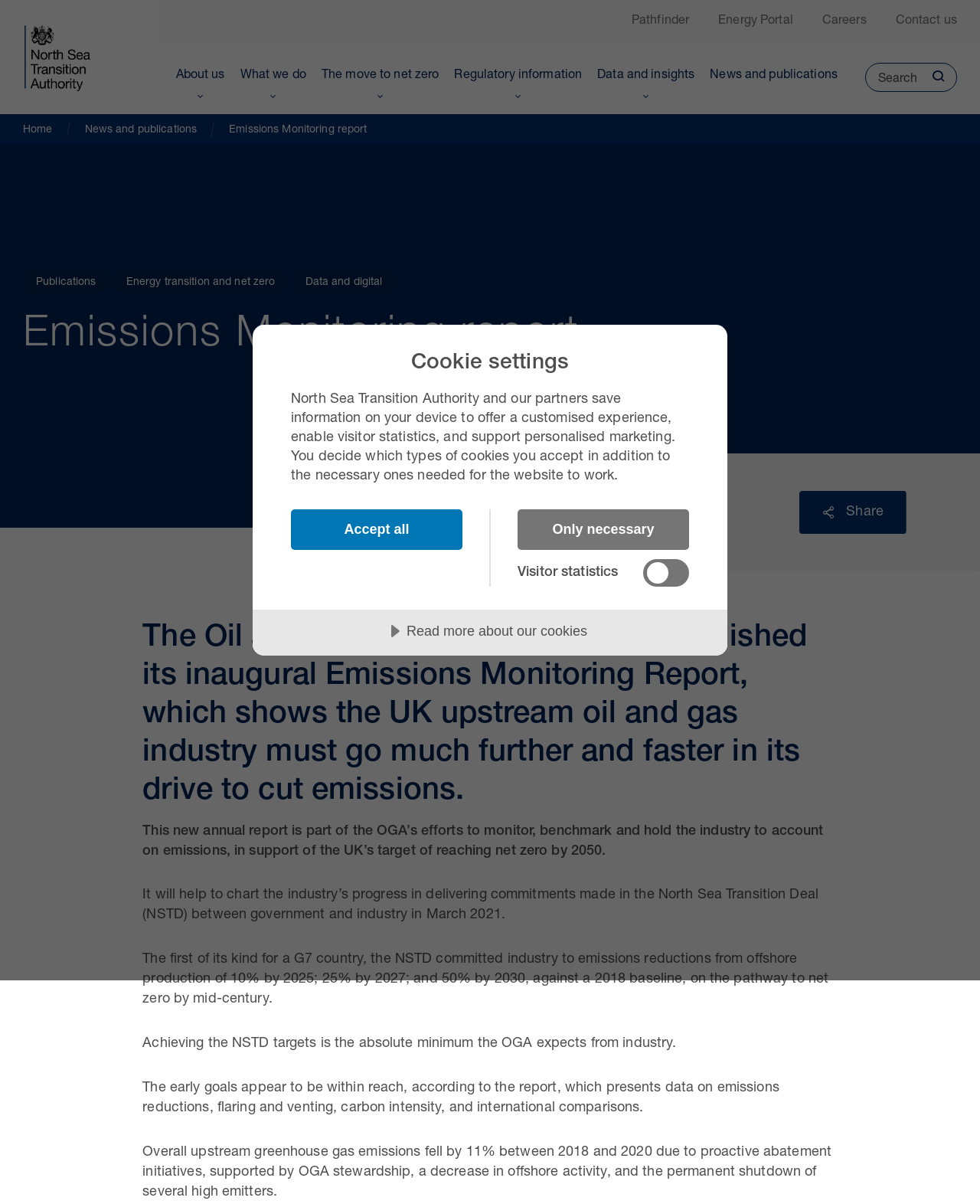Please specify the bounding box coordinates of the clickable region to carry out the following instruction: "Toggle visitor statistics". The coordinates should be four float numbers between 0 and 1, in the format [left, top, right, bottom].

[0.656, 0.465, 0.703, 0.487]